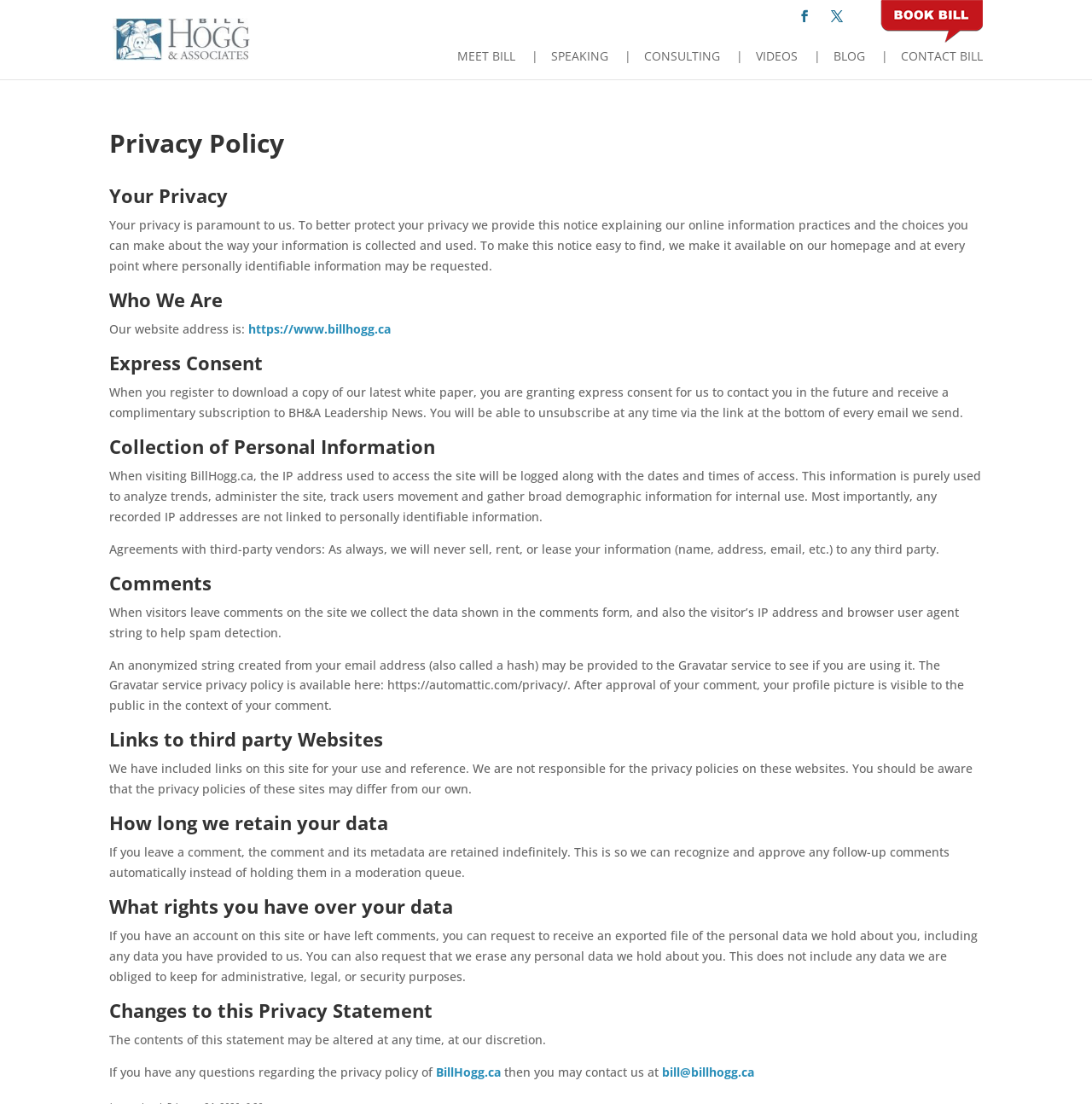Consider the image and give a detailed and elaborate answer to the question: 
How long are comments retained on this website?

As stated in the 'How long we retain your data' section, comments and their metadata are retained indefinitely, so that follow-up comments can be recognized and approved automatically.